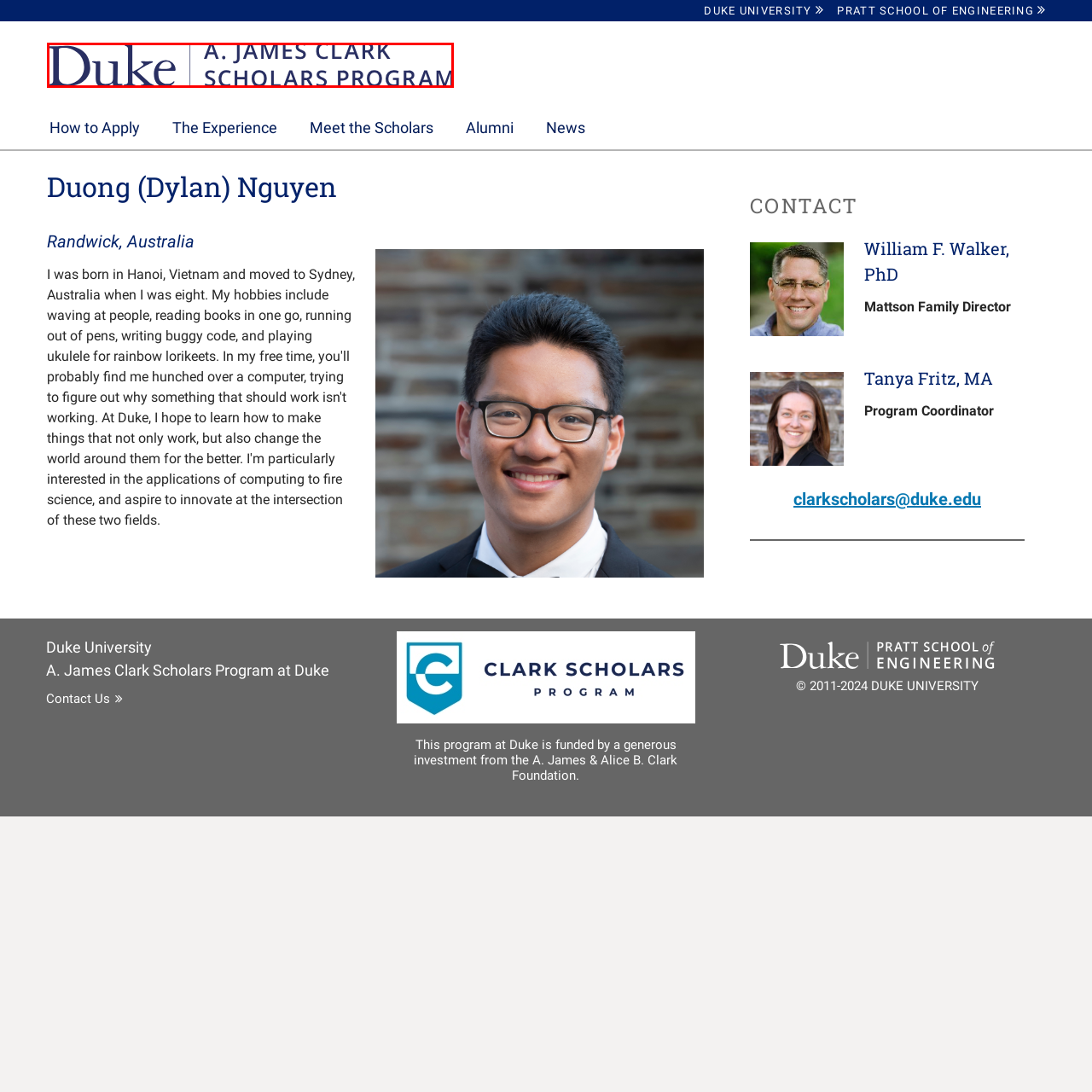What is the font style of 'Duke' in the logo?
Review the image highlighted by the red bounding box and respond with a brief answer in one word or phrase.

Bold